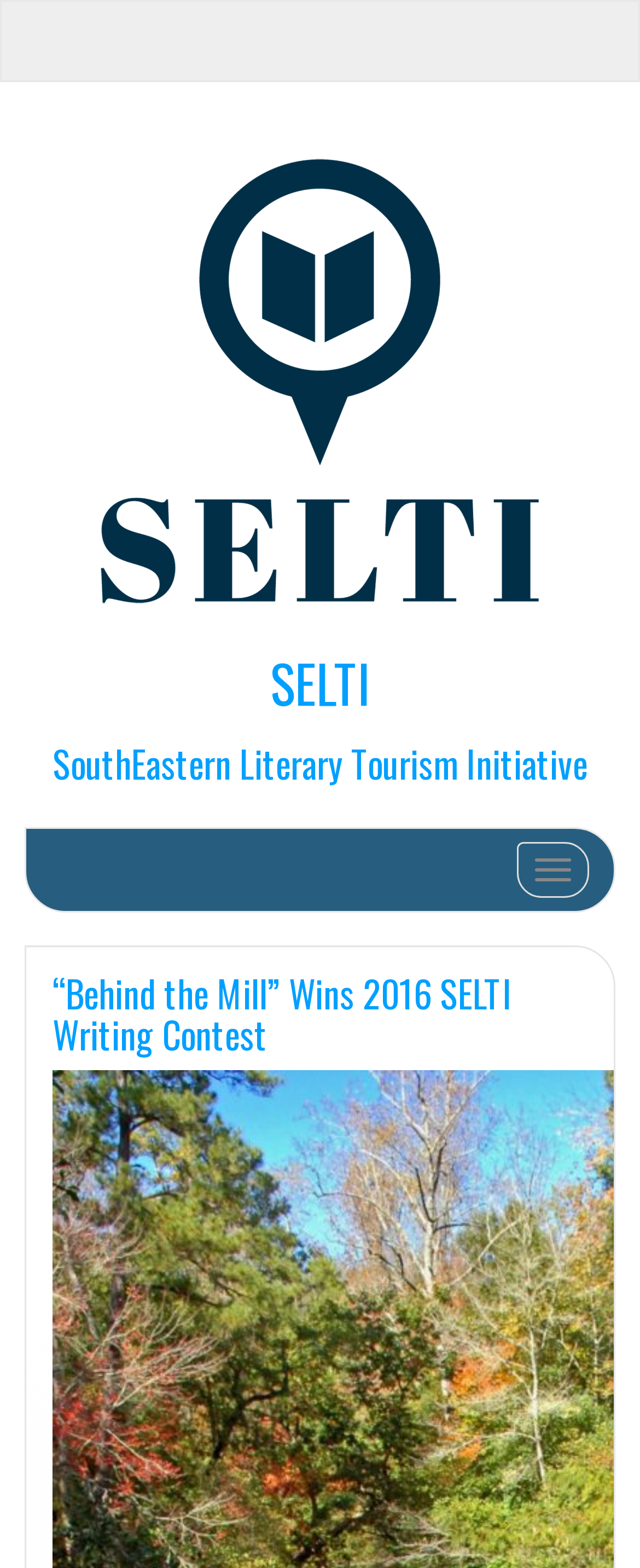What is the purpose of the button?
Using the picture, provide a one-word or short phrase answer.

Toggle navigation